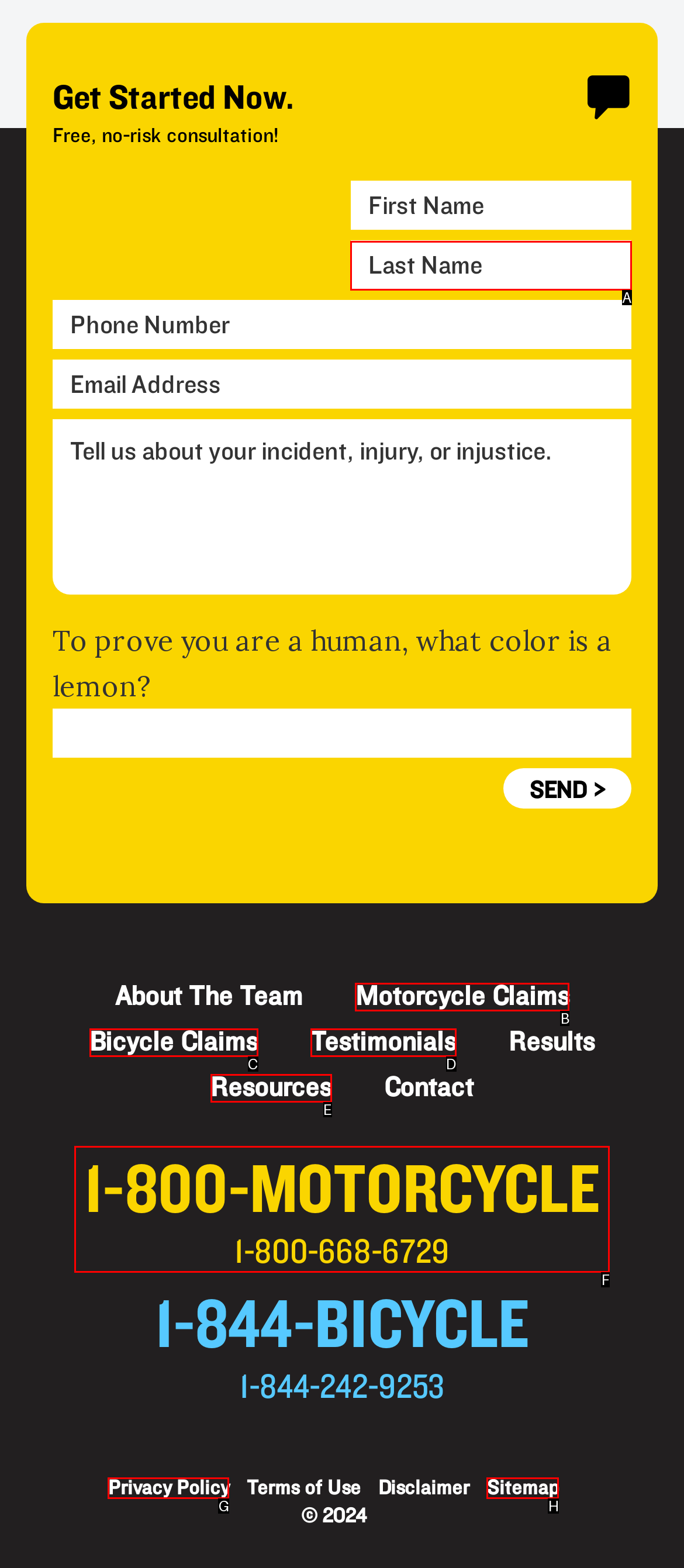Select the letter that corresponds to this element description: Privacy Policy
Answer with the letter of the correct option directly.

G